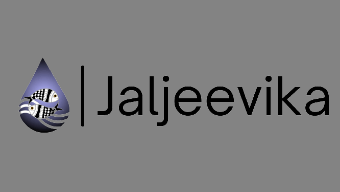What is the significance of the stylized water droplet?
Give a comprehensive and detailed explanation for the question.

The stylized water droplet incorporates elements depicting fish and waves, which symbolizes Jaljeevika's commitment to sustainable aquatic practices, conveying a sense of purpose related to water conservation and the enhancement of livelihoods through effective resource management.